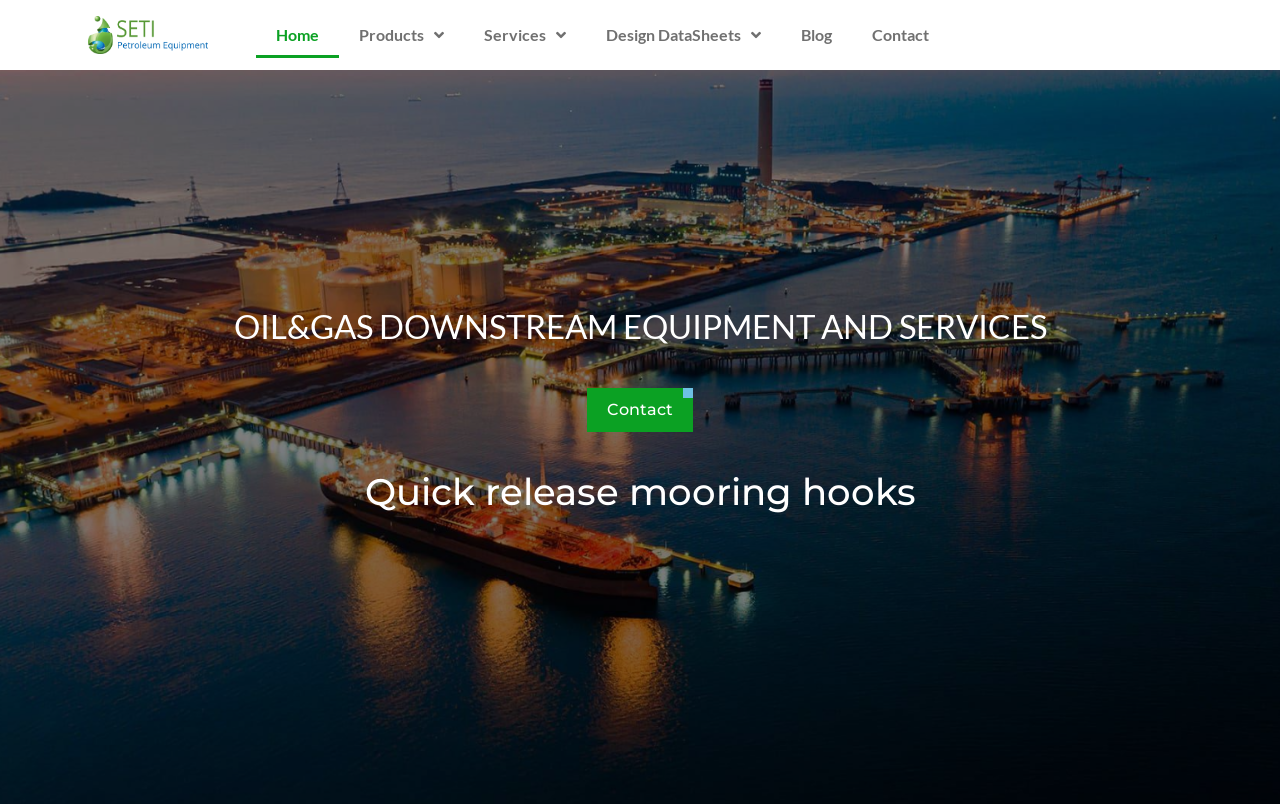What is the background industry of this website?
From the screenshot, provide a brief answer in one word or phrase.

Oil and Gas